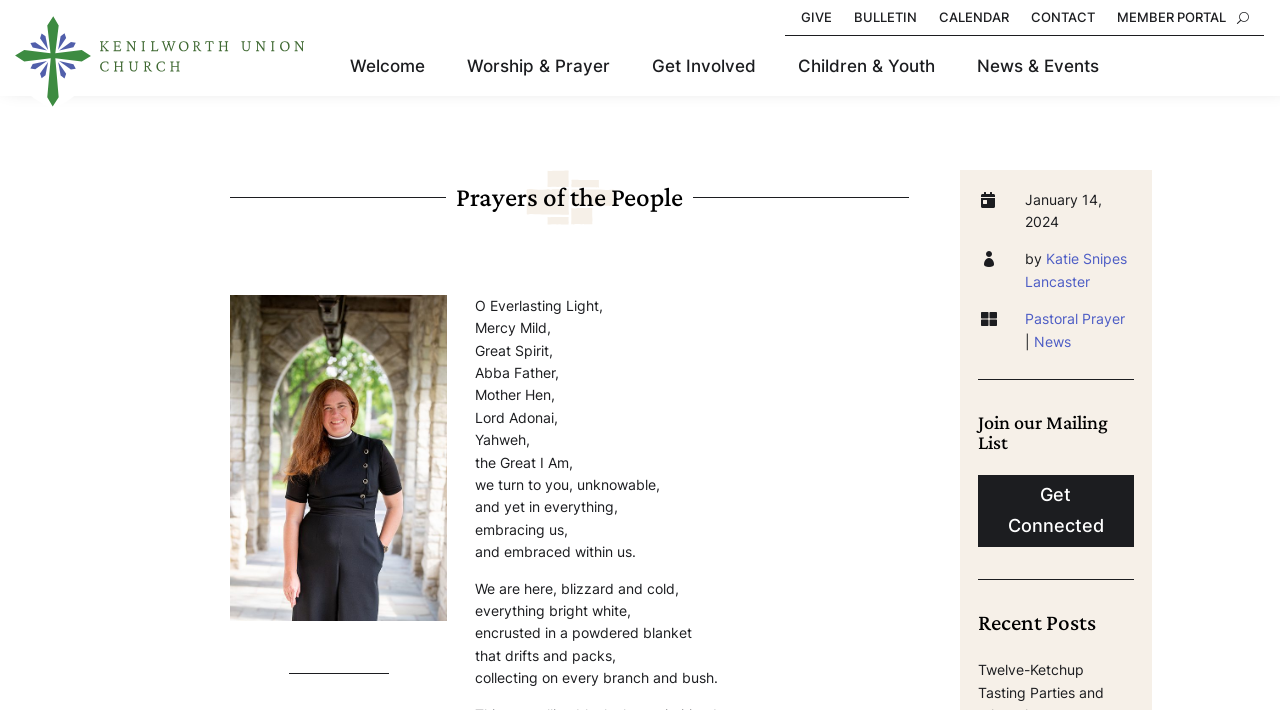Provide a short answer to the following question with just one word or phrase: What is the author of the Pastoral Prayer?

Katie Snipes Lancaster